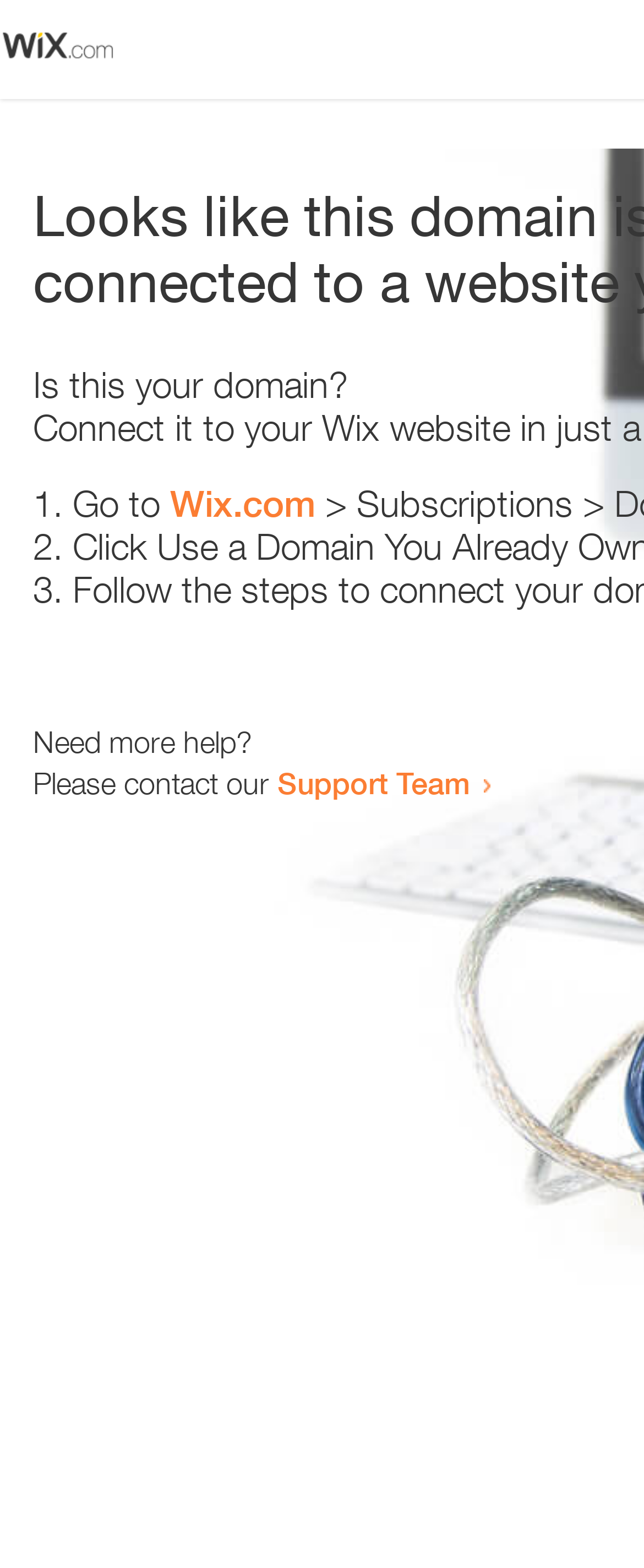Please extract the webpage's main title and generate its text content.

Looks like this domain isn't
connected to a website yet